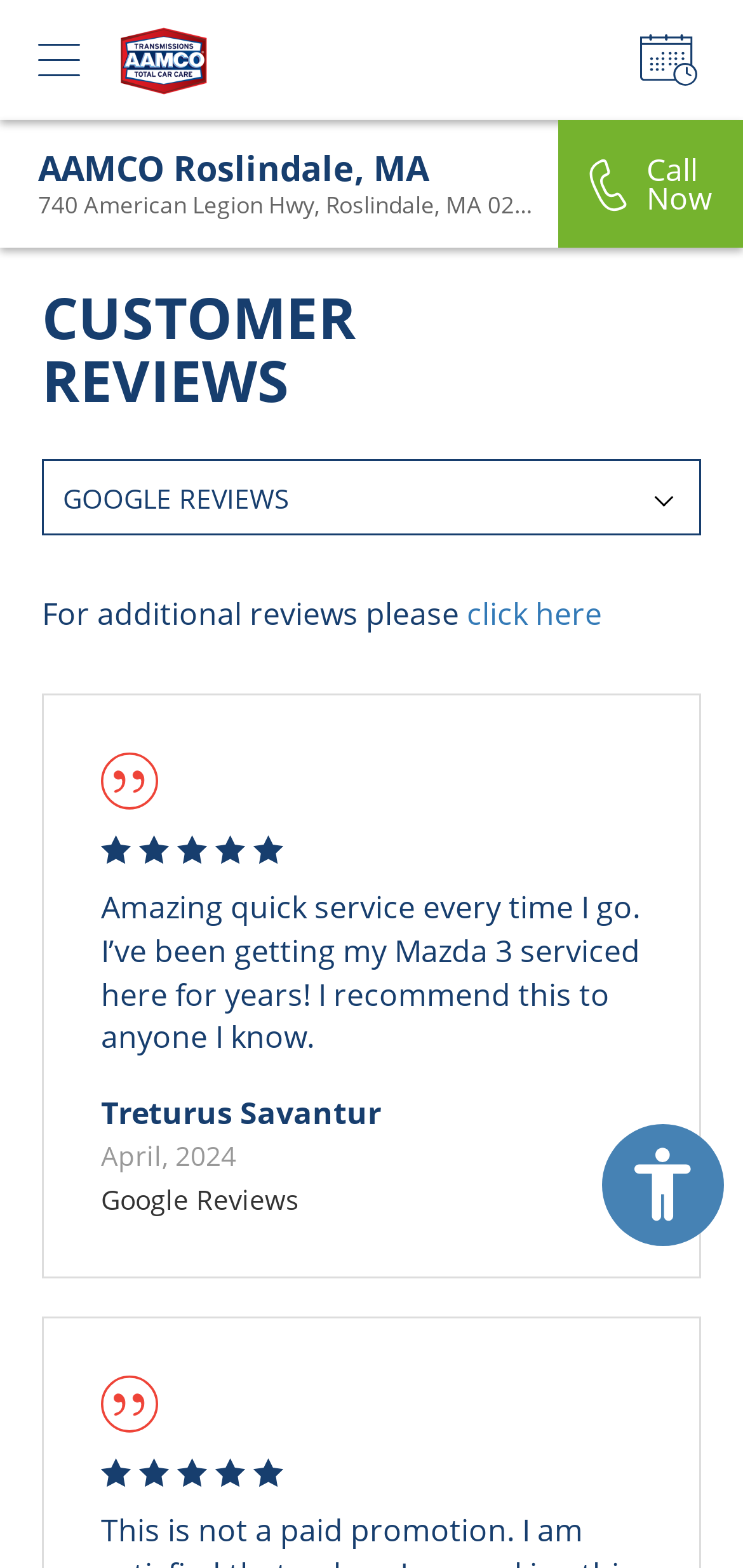What is the purpose of the 'click here' link?
Provide a well-explained and detailed answer to the question.

The purpose of the 'click here' link can be inferred from the surrounding text 'For additional reviews please' which suggests that the link leads to more reviews.